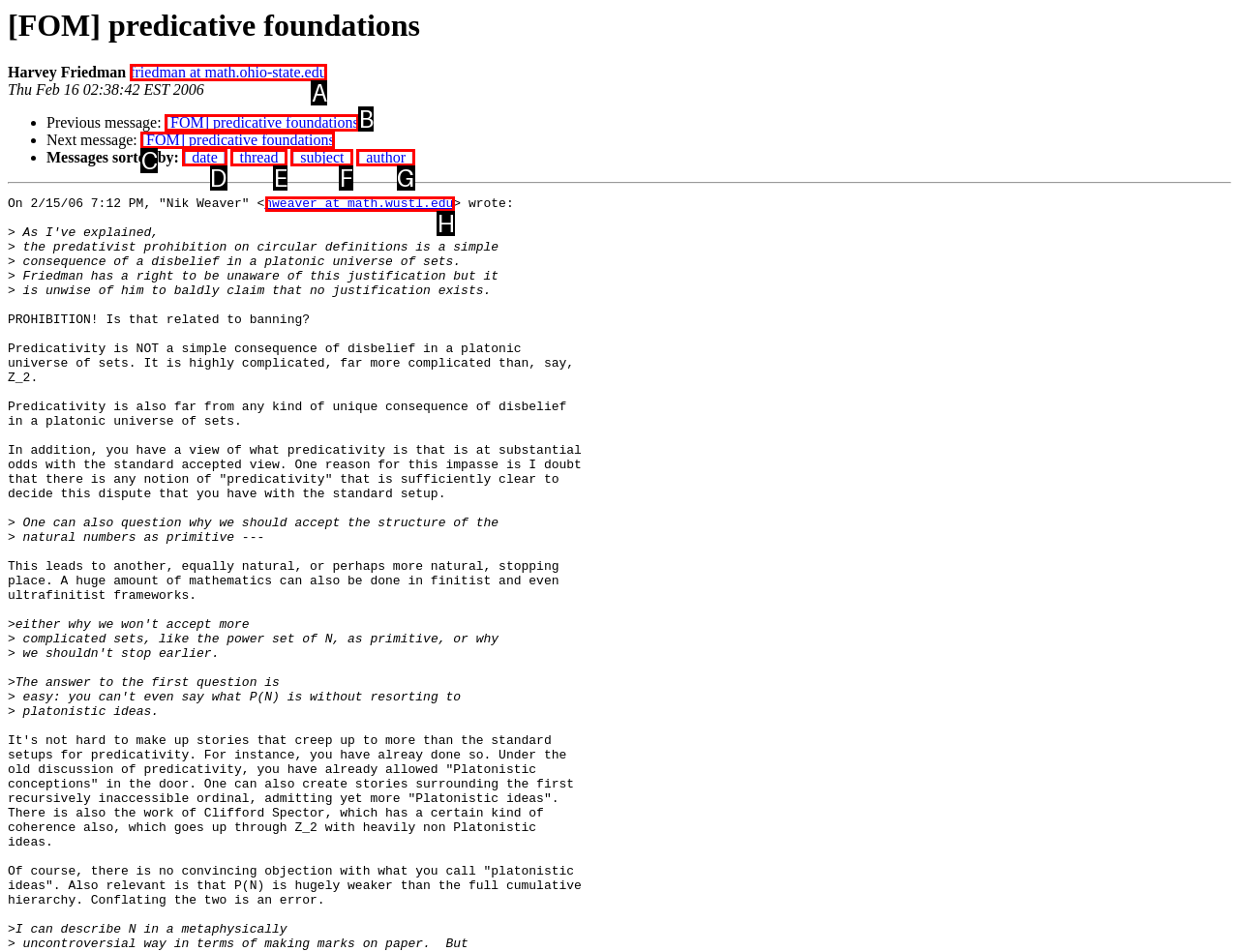Select the appropriate option that fits: [FOM] predicative foundations
Reply with the letter of the correct choice.

B